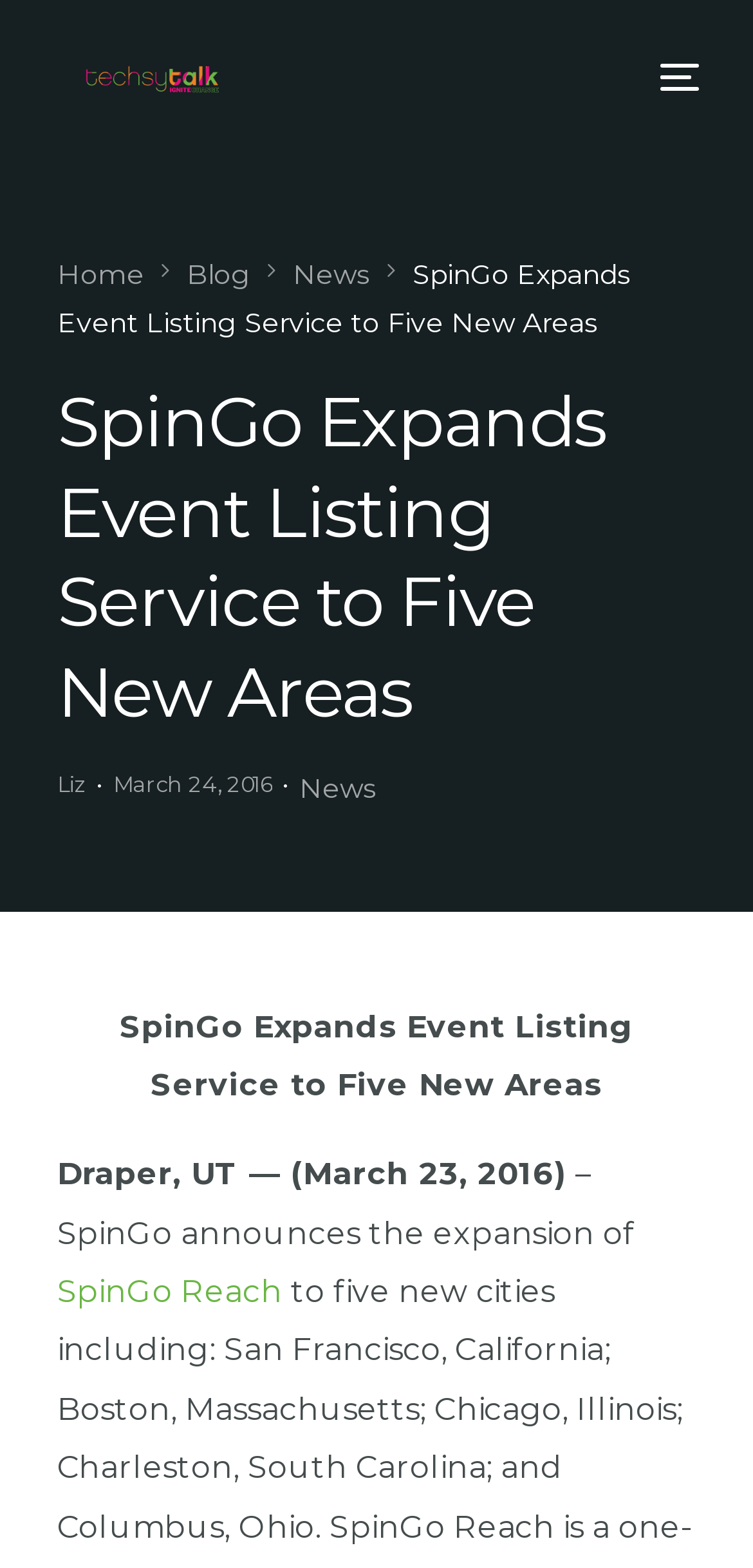Specify the bounding box coordinates of the area to click in order to execute this command: 'view the news'. The coordinates should consist of four float numbers ranging from 0 to 1, and should be formatted as [left, top, right, bottom].

[0.388, 0.164, 0.491, 0.186]